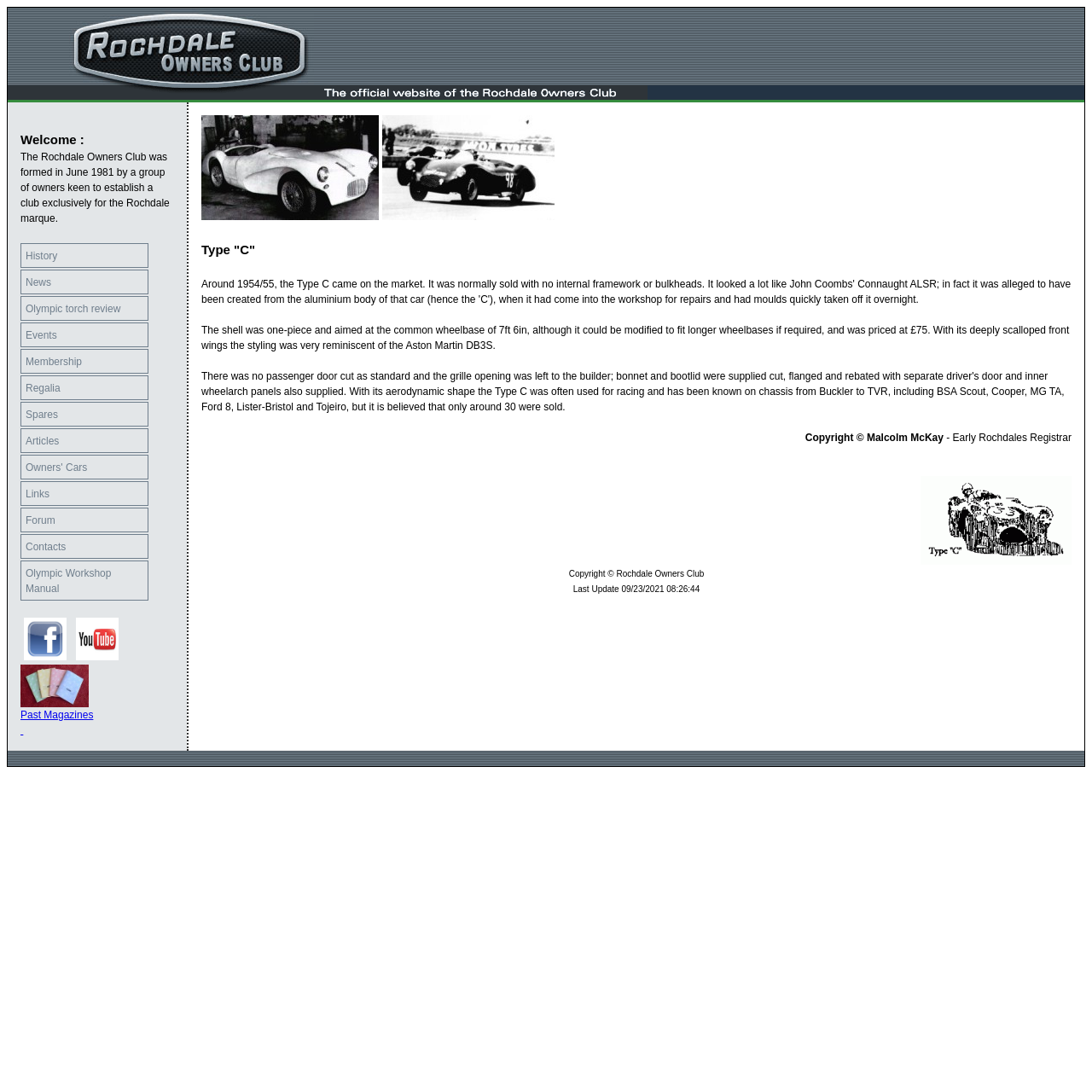Give an in-depth explanation of the webpage layout and content.

The webpage is dedicated to the Rochdale Owners Club, a community focused on promoting and preserving the Rochdale car marque. At the top of the page, there are two rows of images, with two images in the first row and three in the second row. 

Below the images, there is a welcome message that introduces the club, which was formed in 1981 by a group of owners. The message is followed by a list of links to various sections of the website, including History, News, Events, Membership, and more.

On the right side of the page, there is a detailed article about the Type C Rochdale car, which was introduced around 1954/1955. The article includes several headings, images, and paragraphs of text that describe the car's features, pricing, and usage. The article also mentions that the car was often used for racing and was sold in limited numbers.

At the bottom of the page, there is a copyright notice and a last updated date. Overall, the webpage provides a wealth of information about the Rochdale Owners Club and the Type C car, with a focus on preserving the history and legacy of the Rochdale marque.